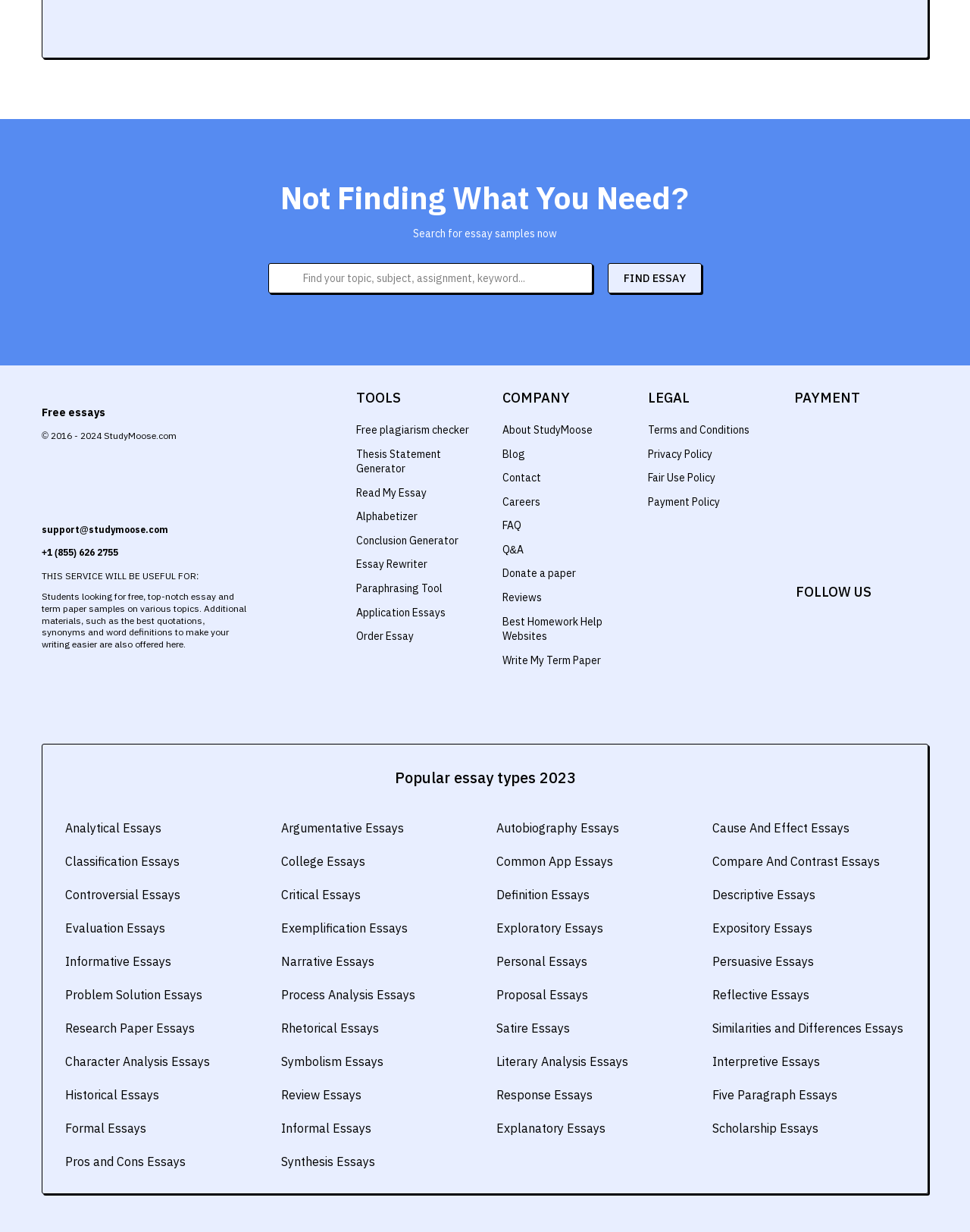Respond with a single word or phrase to the following question:
How can I find essay samples on this website?

Search for topic or subject